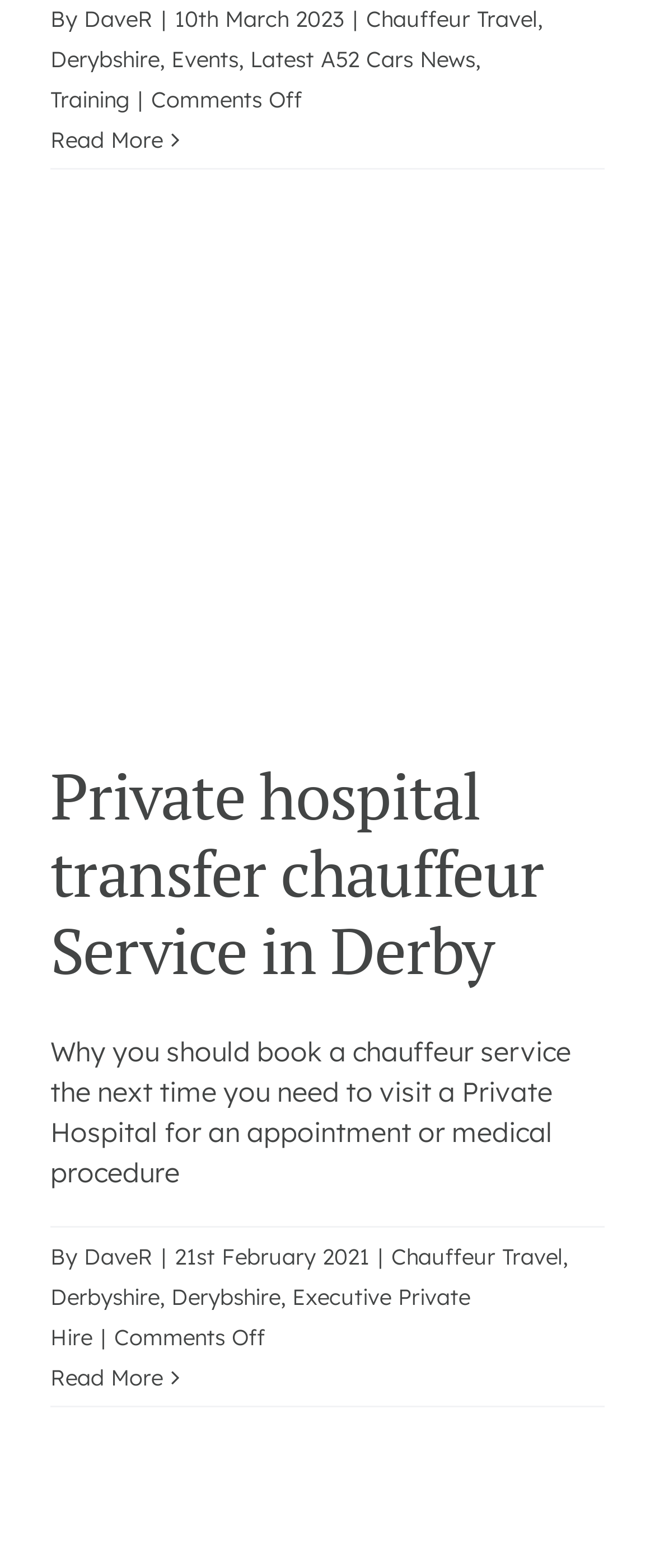Locate the bounding box coordinates of the clickable area needed to fulfill the instruction: "Read more on 'Private hospital transfer chauffeur Service in Derby'".

[0.077, 0.87, 0.249, 0.887]